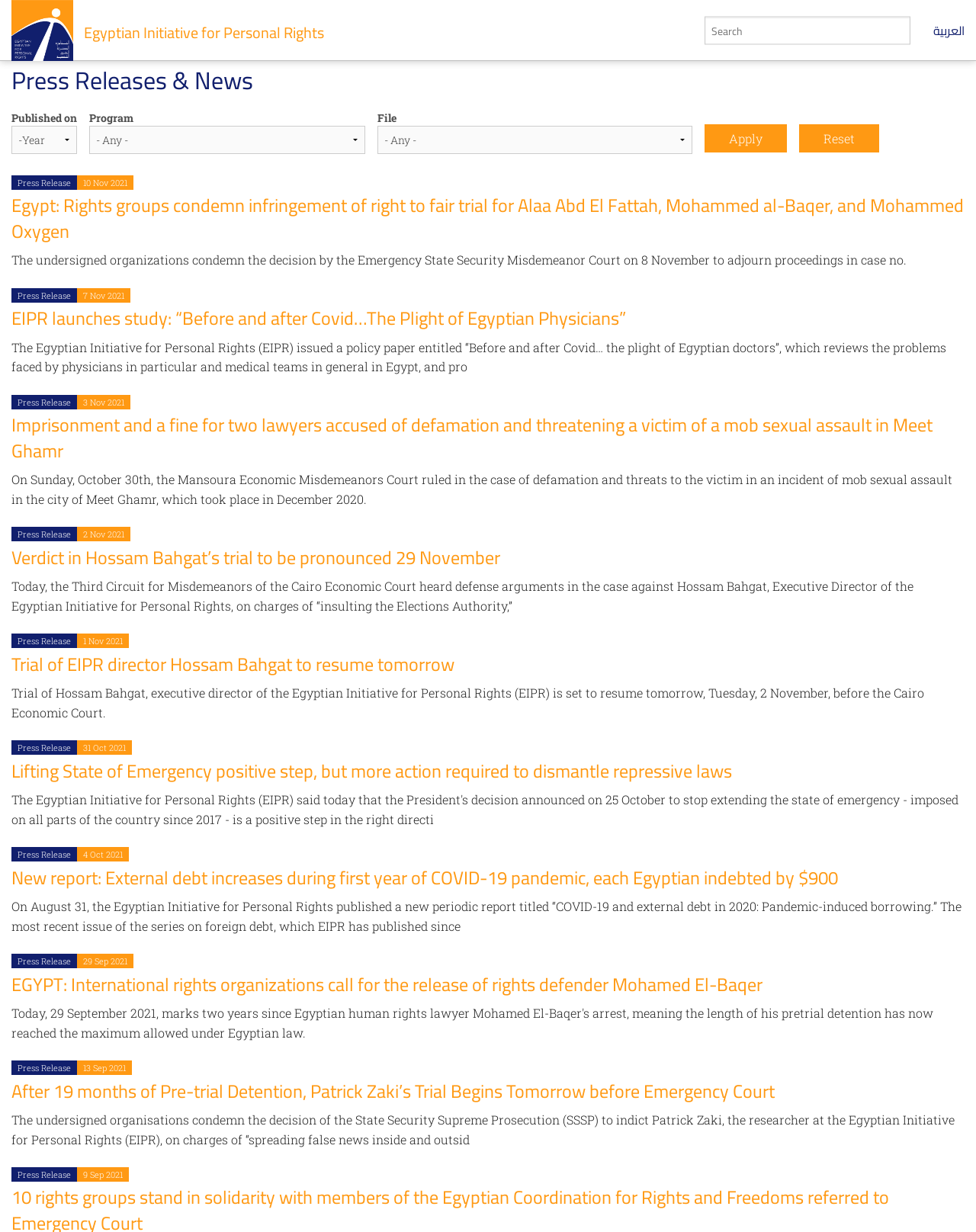What is the name of the organization?
Refer to the image and respond with a one-word or short-phrase answer.

Egyptian Initiative for Personal Rights